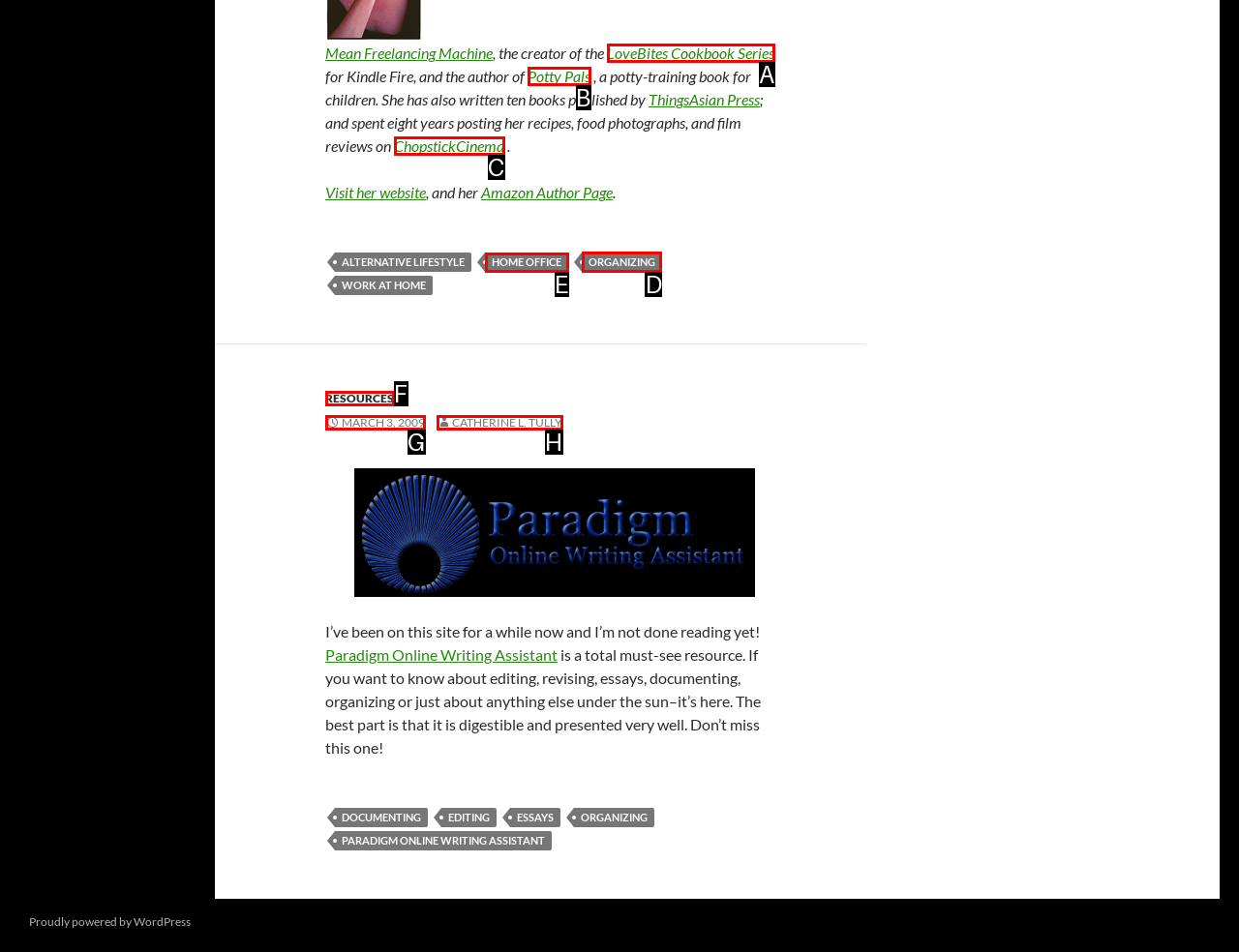Select the letter of the UI element you need to click on to fulfill this task: Learn about organizing. Write down the letter only.

D